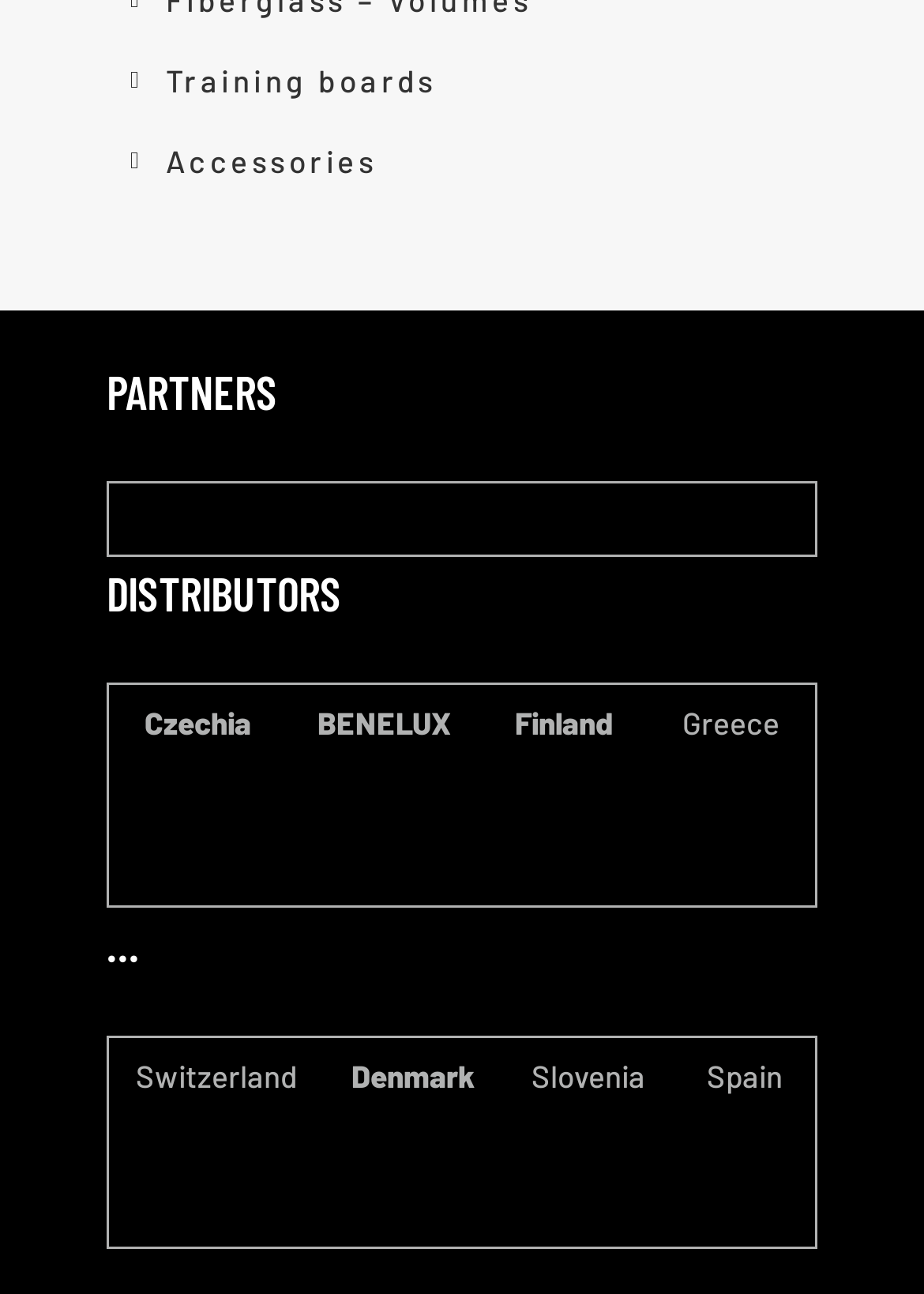What is the category of 'Training boards'?
Provide a short answer using one word or a brief phrase based on the image.

Accessories